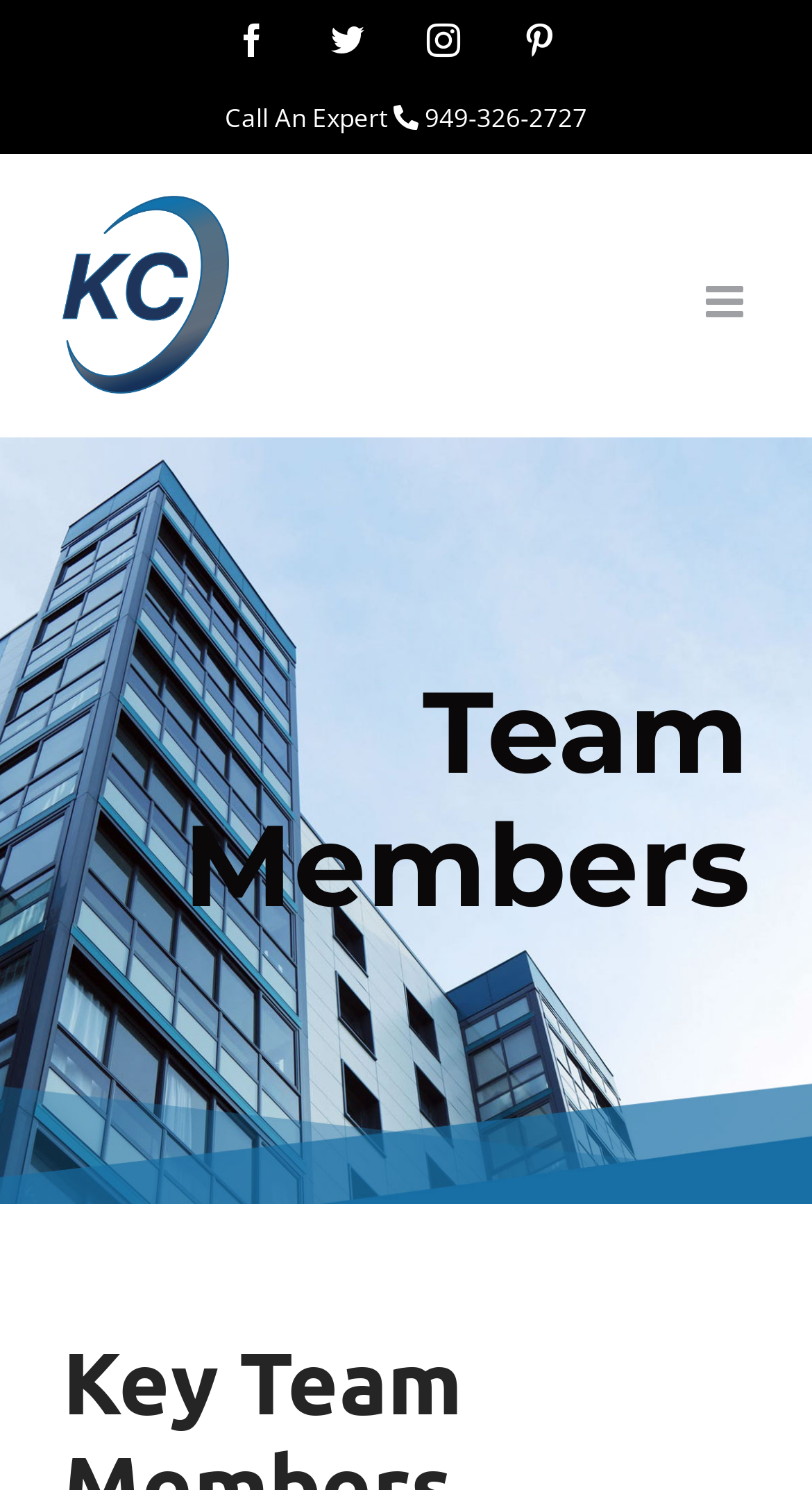Please give a succinct answer using a single word or phrase:
What is the name of the company logo?

Kreit & Chiu CPA LLP Logo